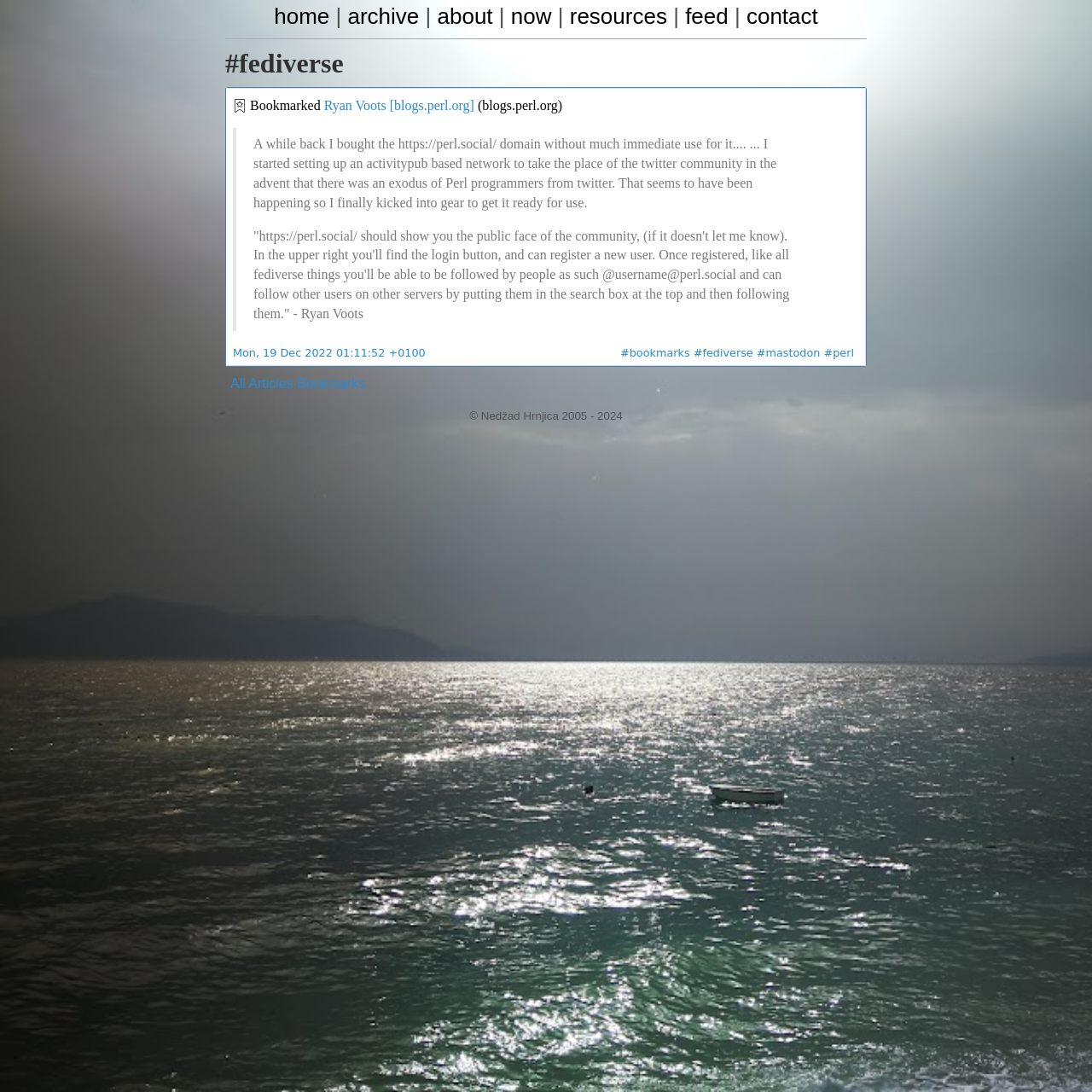Find the bounding box coordinates for the element that must be clicked to complete the instruction: "check bookmarks". The coordinates should be four float numbers between 0 and 1, indicated as [left, top, right, bottom].

[0.568, 0.317, 0.632, 0.329]